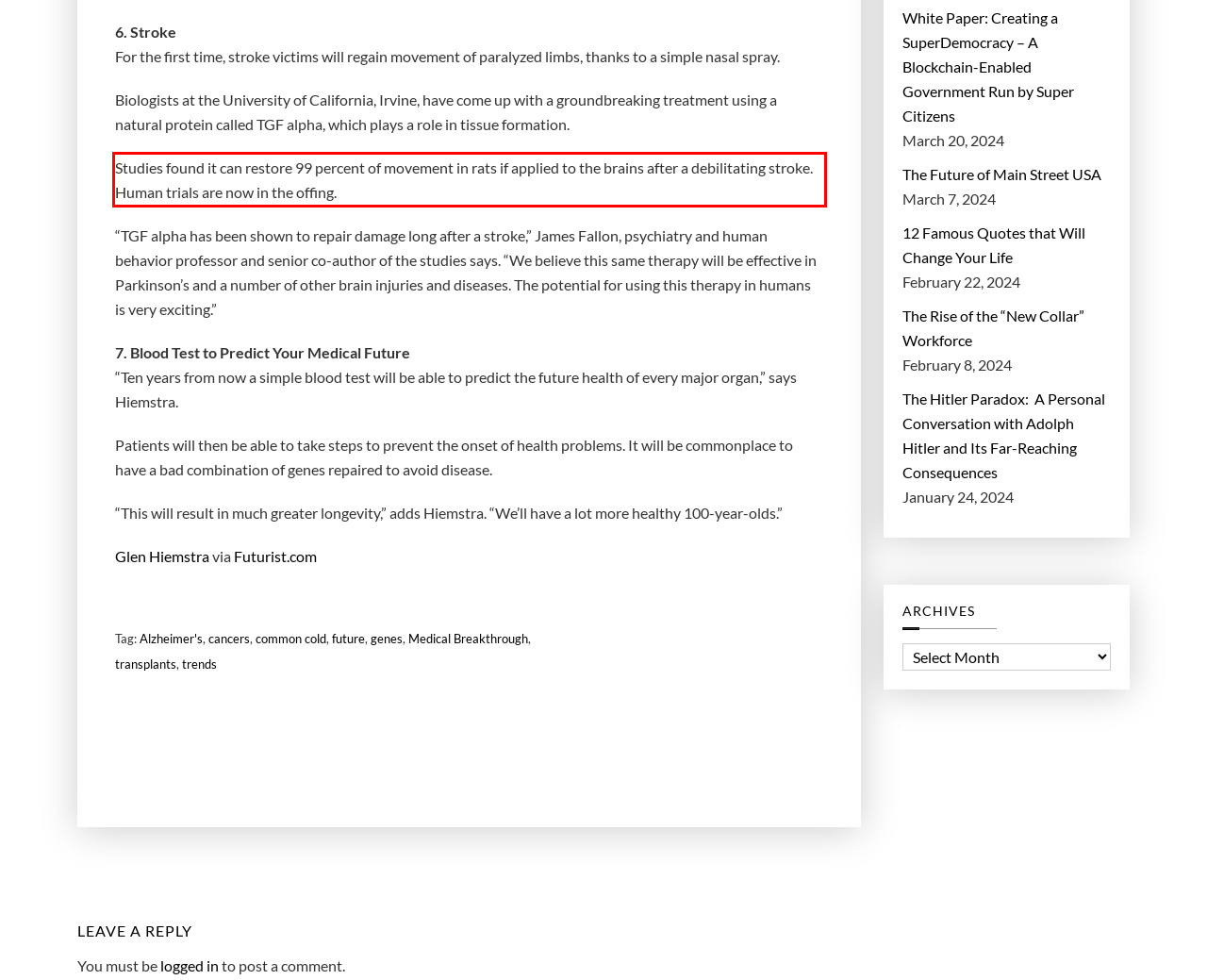Given a screenshot of a webpage, locate the red bounding box and extract the text it encloses.

Studies found it can restore 99 percent of movement in rats if applied to the brains after a debilitating stroke. Human trials are now in the offing.